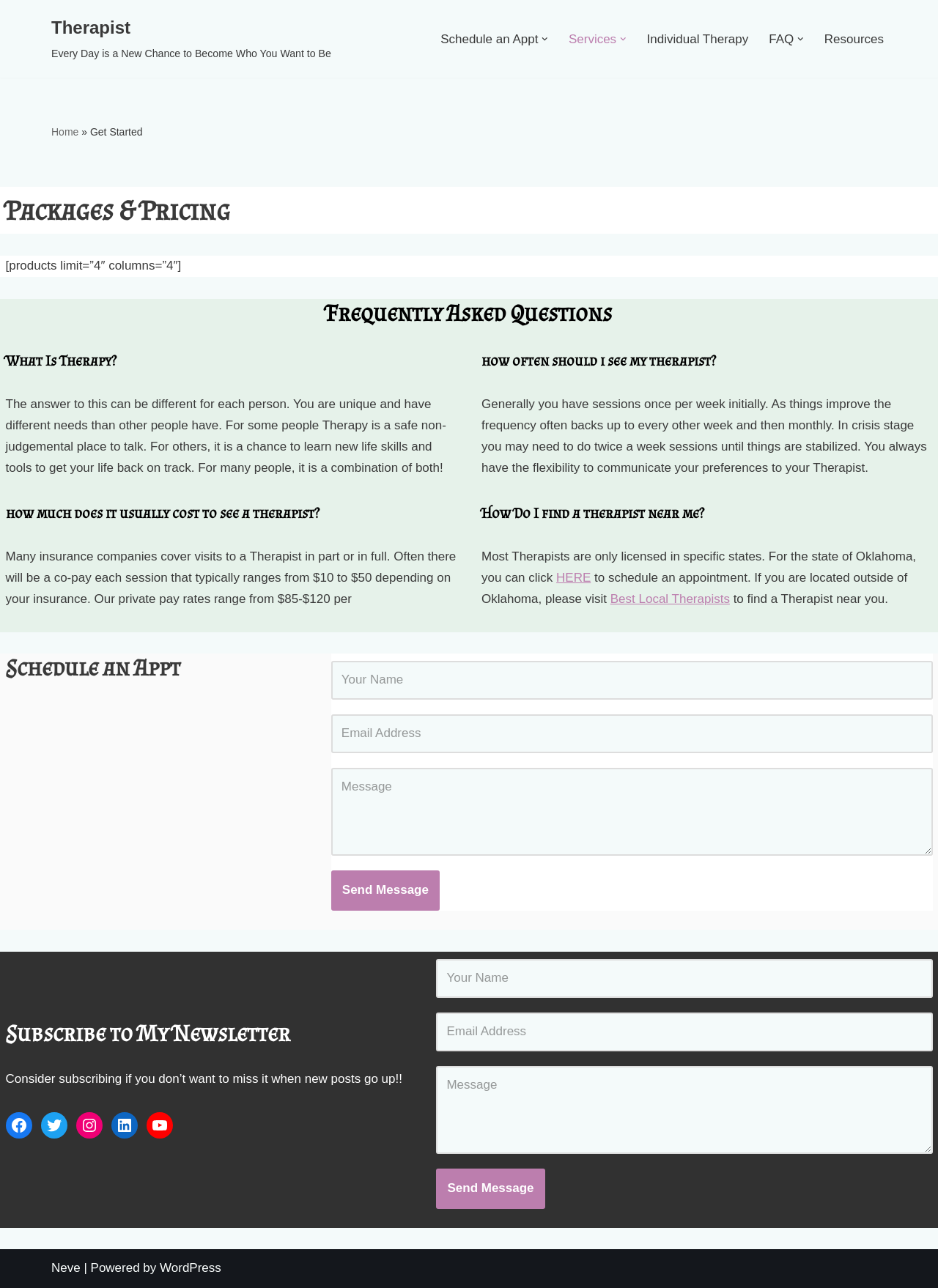Illustrate the webpage with a detailed description.

The webpage is about a therapist's services, with a focus on getting started with therapy. At the top, there is a navigation menu with links to schedule an appointment, services, individual therapy, FAQ, and resources. Below the navigation menu, there is a heading "Packages & Pricing" followed by a brief description of what therapy is and how it can be beneficial. 

The page is divided into two main sections. The left section contains a series of frequently asked questions about therapy, including "What is therapy?", "How much does it usually cost to see a therapist?", "How often should I see my therapist?", and "How do I find a therapist near me?". Each question is followed by a brief answer or explanation.

The right section of the page contains a form to schedule an appointment, with fields for name, email, and message. There is also a heading "Subscribe to My Newsletter" with a brief description and a form to subscribe. Below this, there are links to the therapist's social media profiles, including Facebook, Twitter, Instagram, LinkedIn, and YouTube.

At the bottom of the page, there is a copyright notice with a link to WordPress, the platform powering the website.